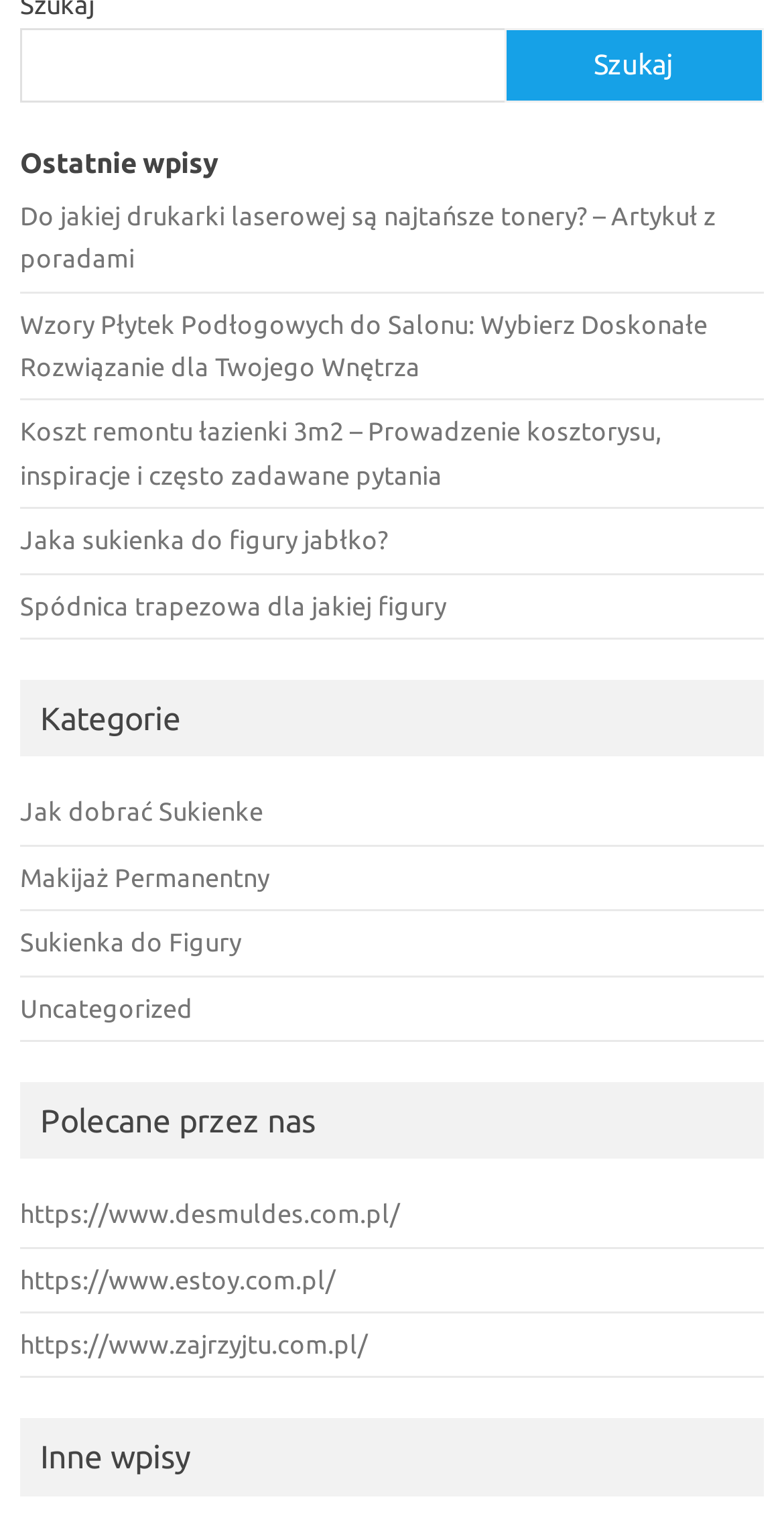Using the provided element description "https://www.desmuldes.com.pl/", determine the bounding box coordinates of the UI element.

[0.026, 0.786, 0.51, 0.804]